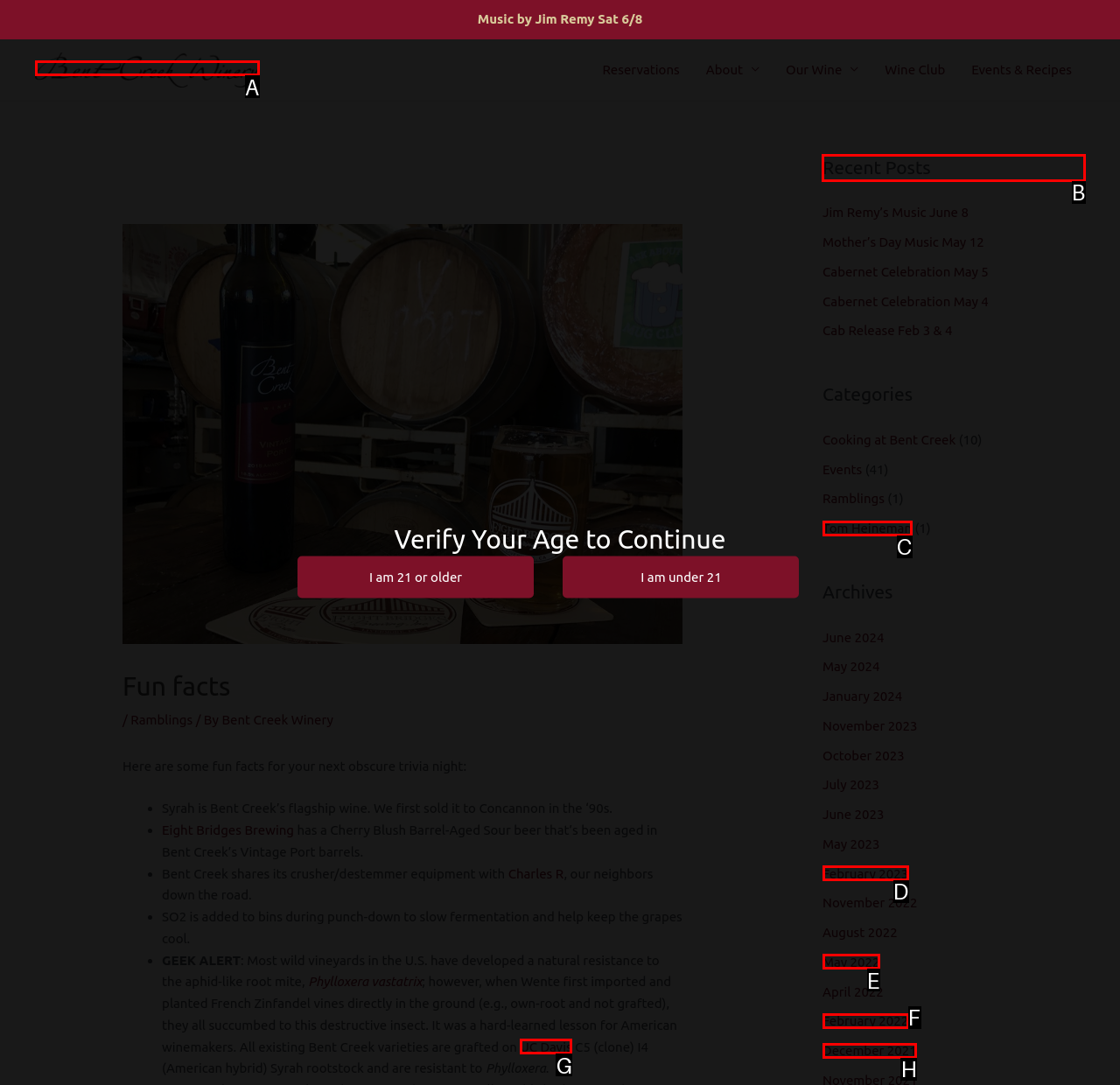Based on the task: Check recent posts, which UI element should be clicked? Answer with the letter that corresponds to the correct option from the choices given.

B